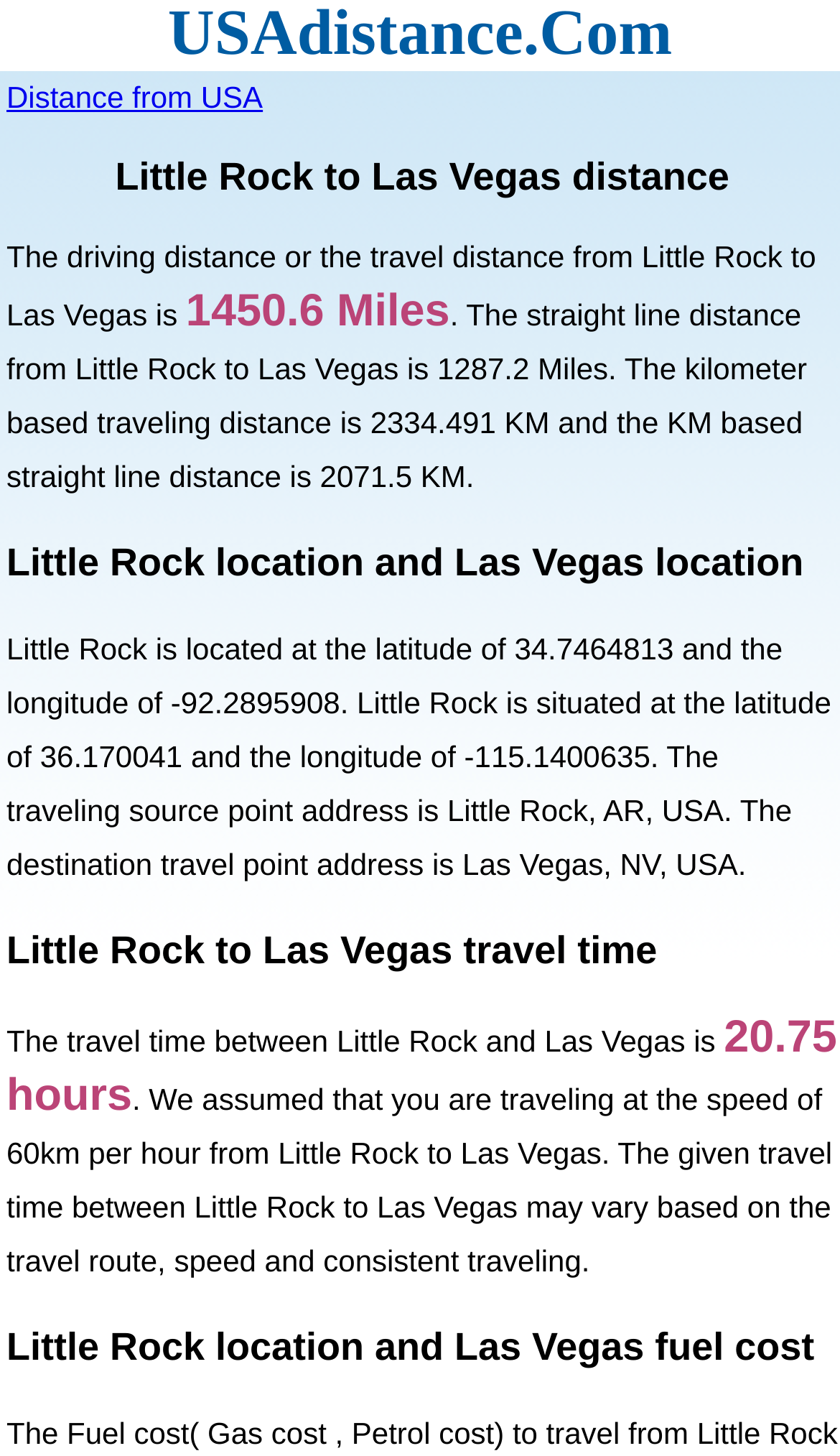Examine the image carefully and respond to the question with a detailed answer: 
What is the straight line distance from Little Rock to Las Vegas?

I found the answer by looking at the static text element that says 'The straight line distance from Little Rock to Las Vegas is 1287.2 Miles.'